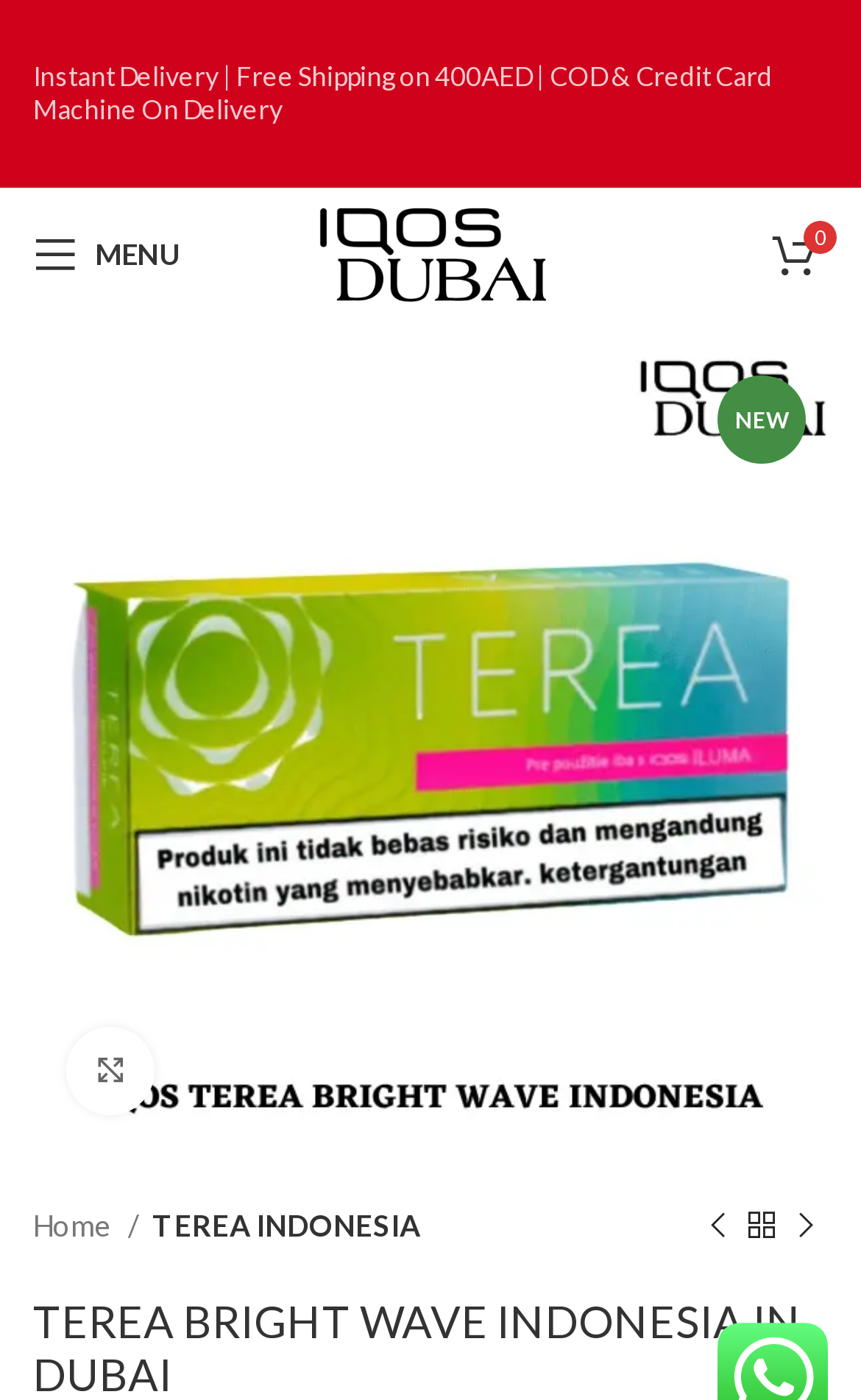Identify the bounding box coordinates of the region that needs to be clicked to carry out this instruction: "View product details". Provide these coordinates as four float numbers ranging from 0 to 1, i.e., [left, top, right, bottom].

[0.038, 0.52, 0.962, 0.547]